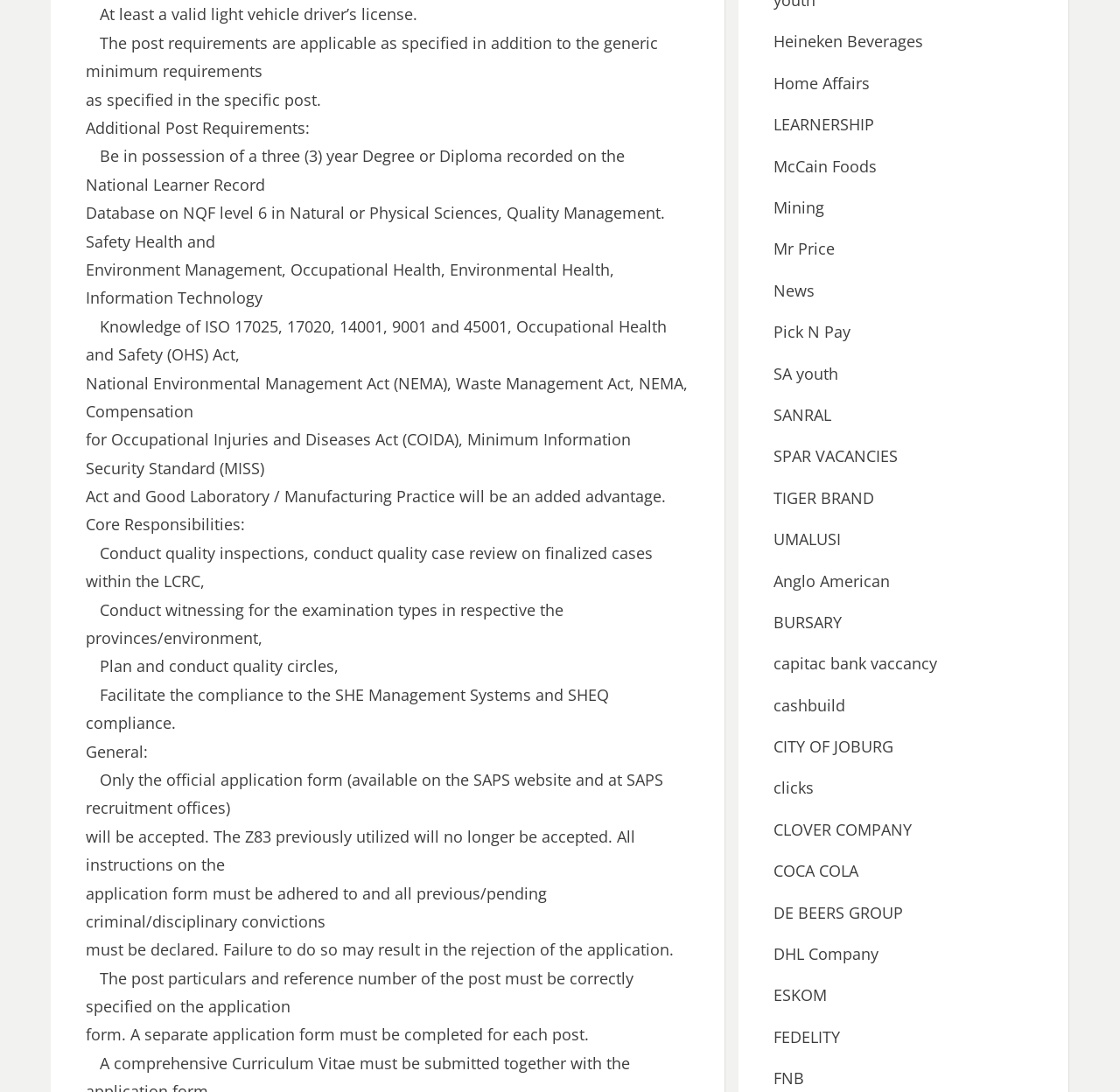Reply to the question with a single word or phrase:
What is the reference number of the post?

Not specified